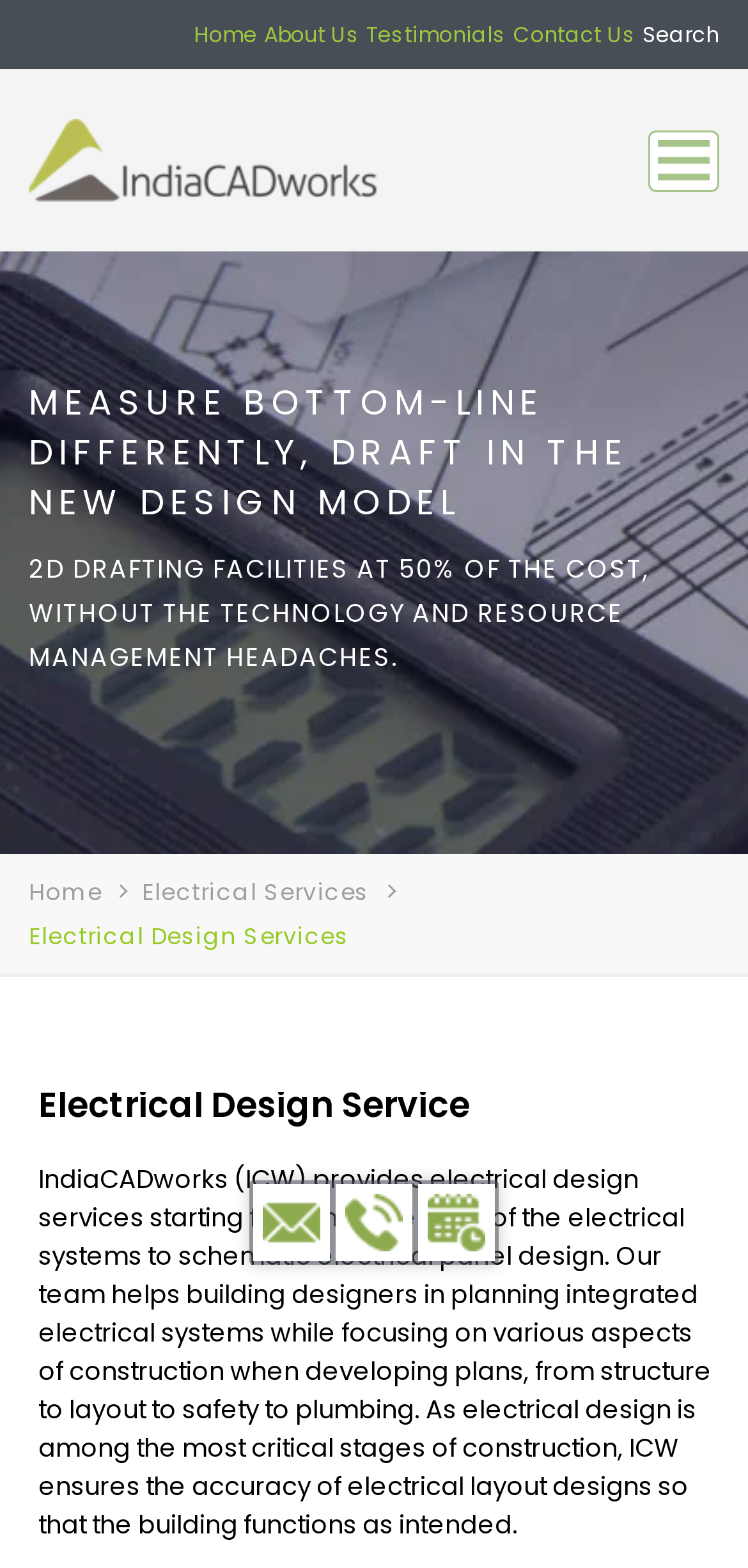Determine the bounding box coordinates for the area you should click to complete the following instruction: "email us".

[0.338, 0.76, 0.441, 0.783]